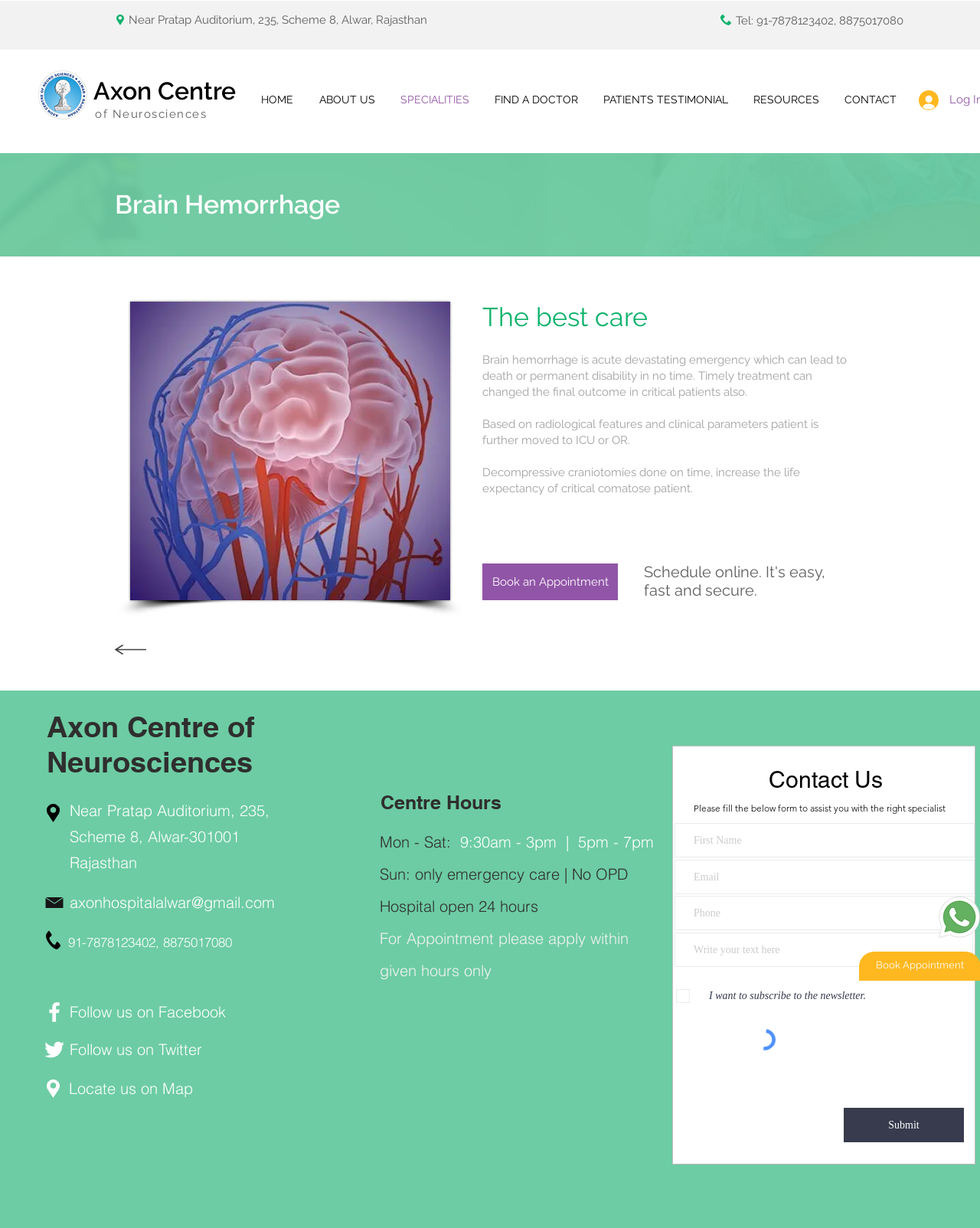Please give a succinct answer using a single word or phrase:
What is the purpose of the contact form?

To assist with the right specialist